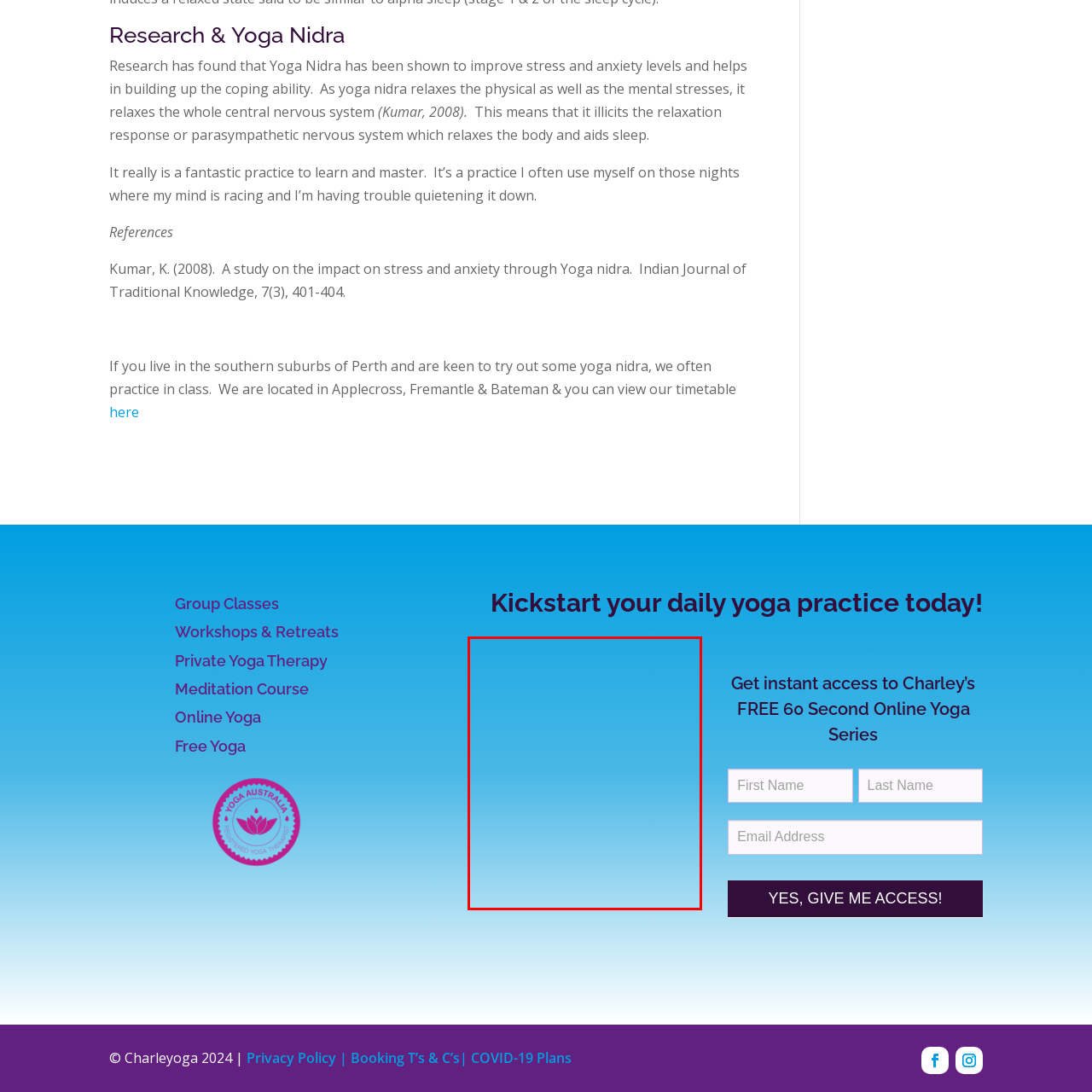Elaborate on the details of the image that is highlighted by the red boundary.

The image features a calming gradient background transitioning from a vibrant blue at the top to a lighter blue at the bottom. This serene visual is likely designed to evoke a sense of tranquility and peace, aligning with the themes of relaxation and mindfulness emphasized in the context of yoga and Yoga Nidra practices. It complements the accompanying text that discusses the benefits of Yoga Nidra in reducing stress and anxiety, making it an ideal backdrop for promoting wellness and inner calm. The color palette is inviting and soothing, perfect for encouraging individuals to engage in yoga and meditation practices.